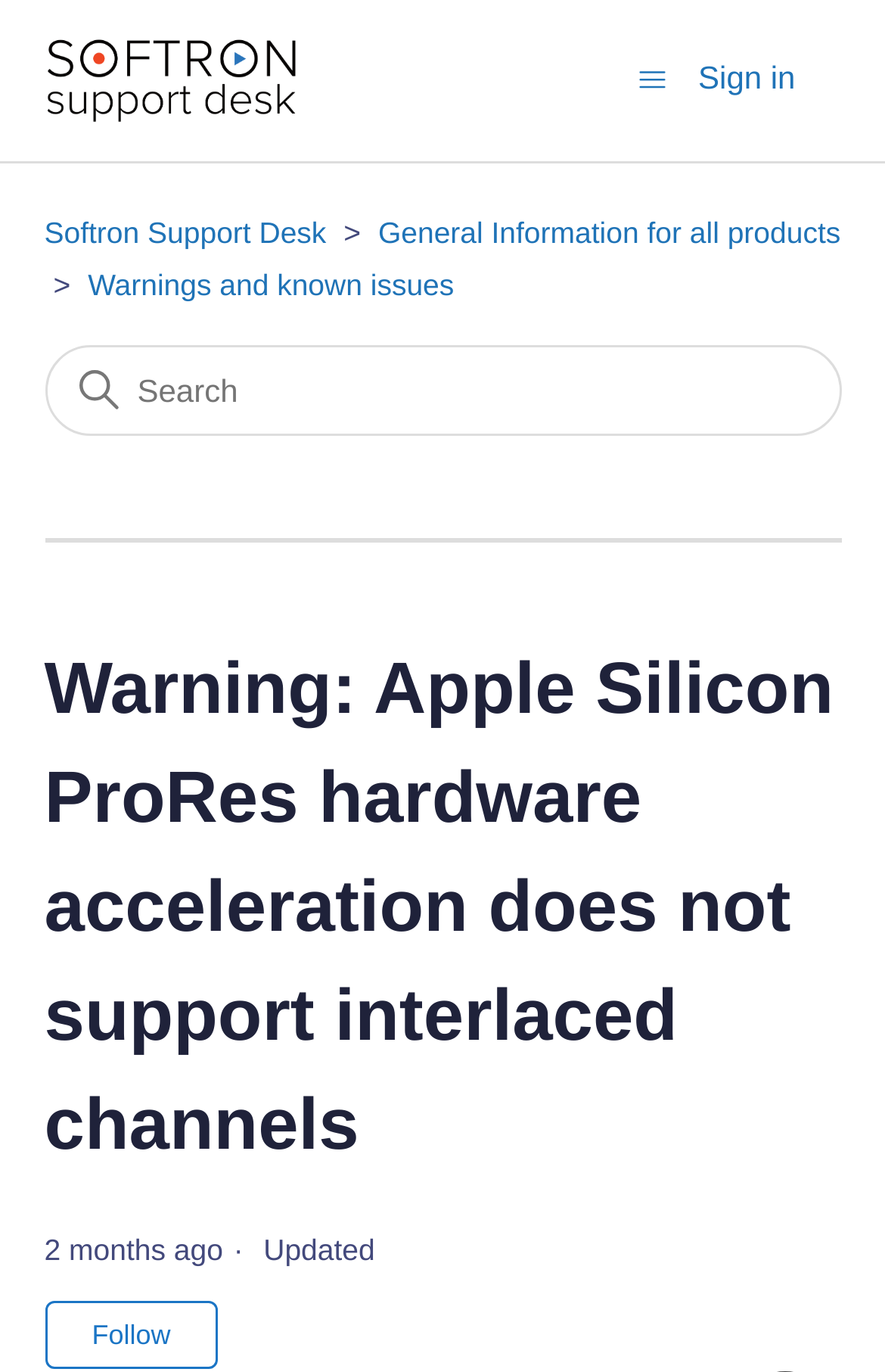Reply to the question with a single word or phrase:
What is the status of the article's followers?

Not yet followed by anyone